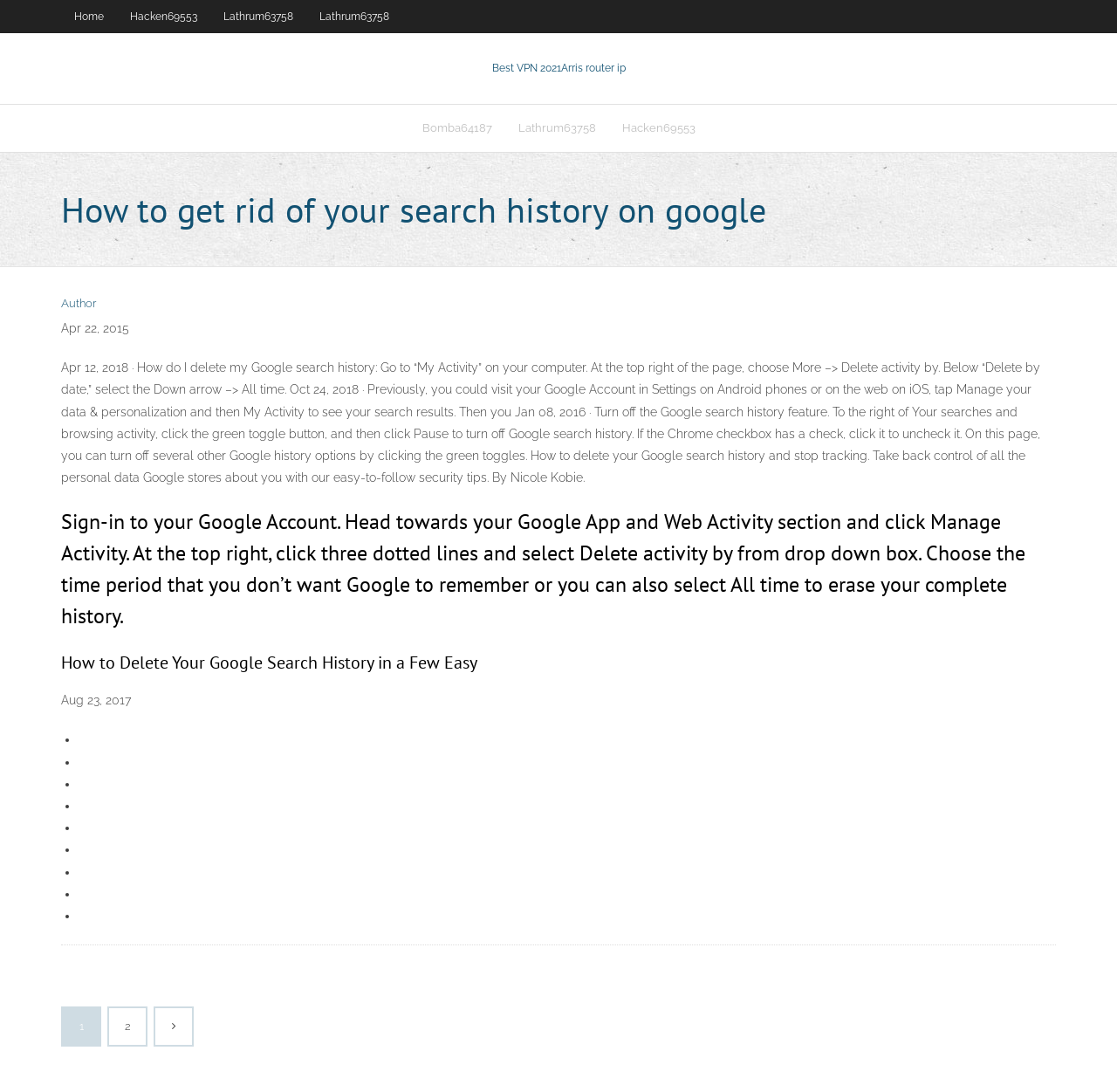What is the text on the button at the bottom of the webpage?
Based on the image, answer the question with as much detail as possible.

The button at the bottom of the webpage has the text 'Записи' which is a navigation button, and it also has a link '2' and an icon ''.